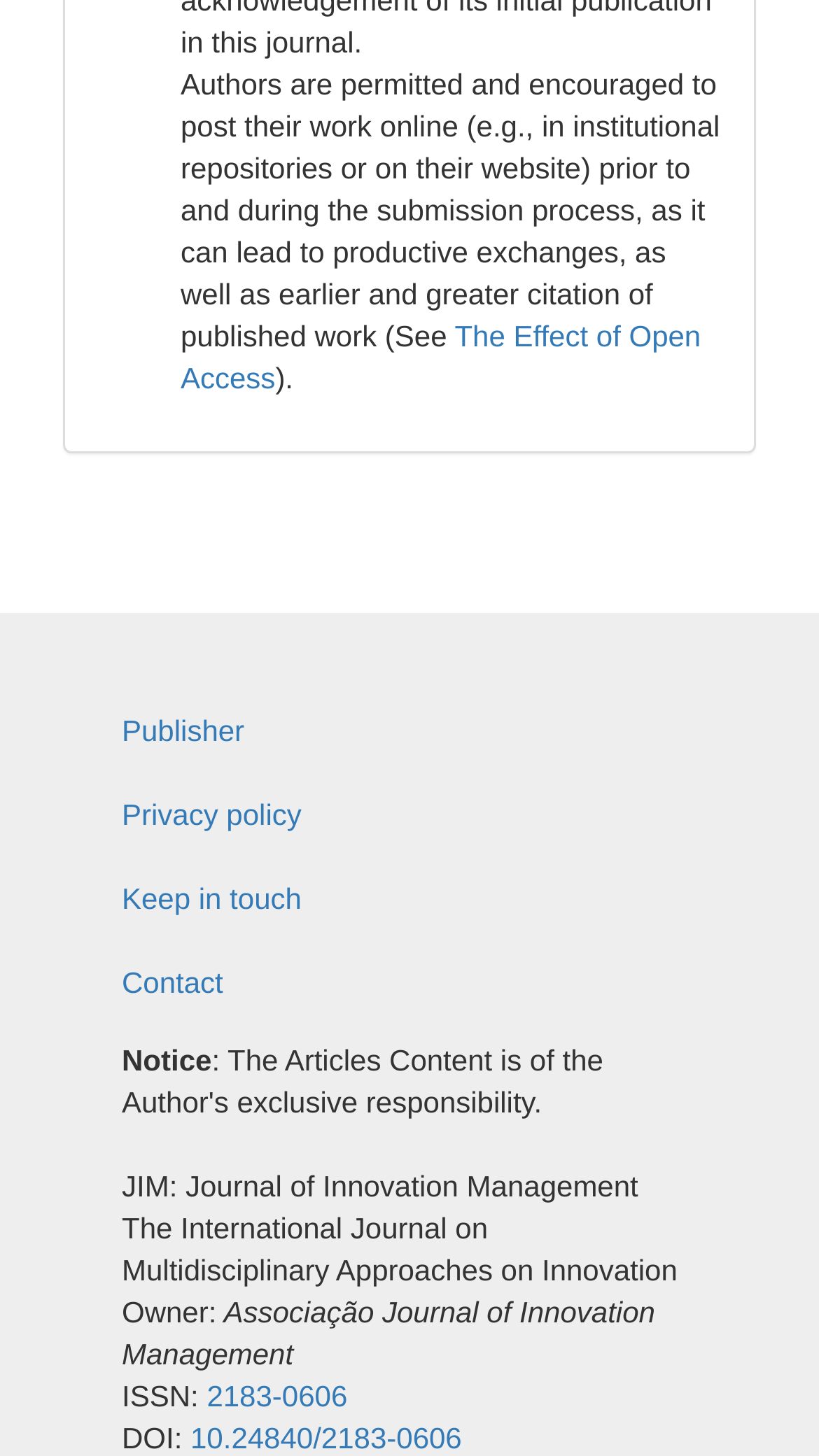Give a short answer to this question using one word or a phrase:
What is the name of the journal?

JIM